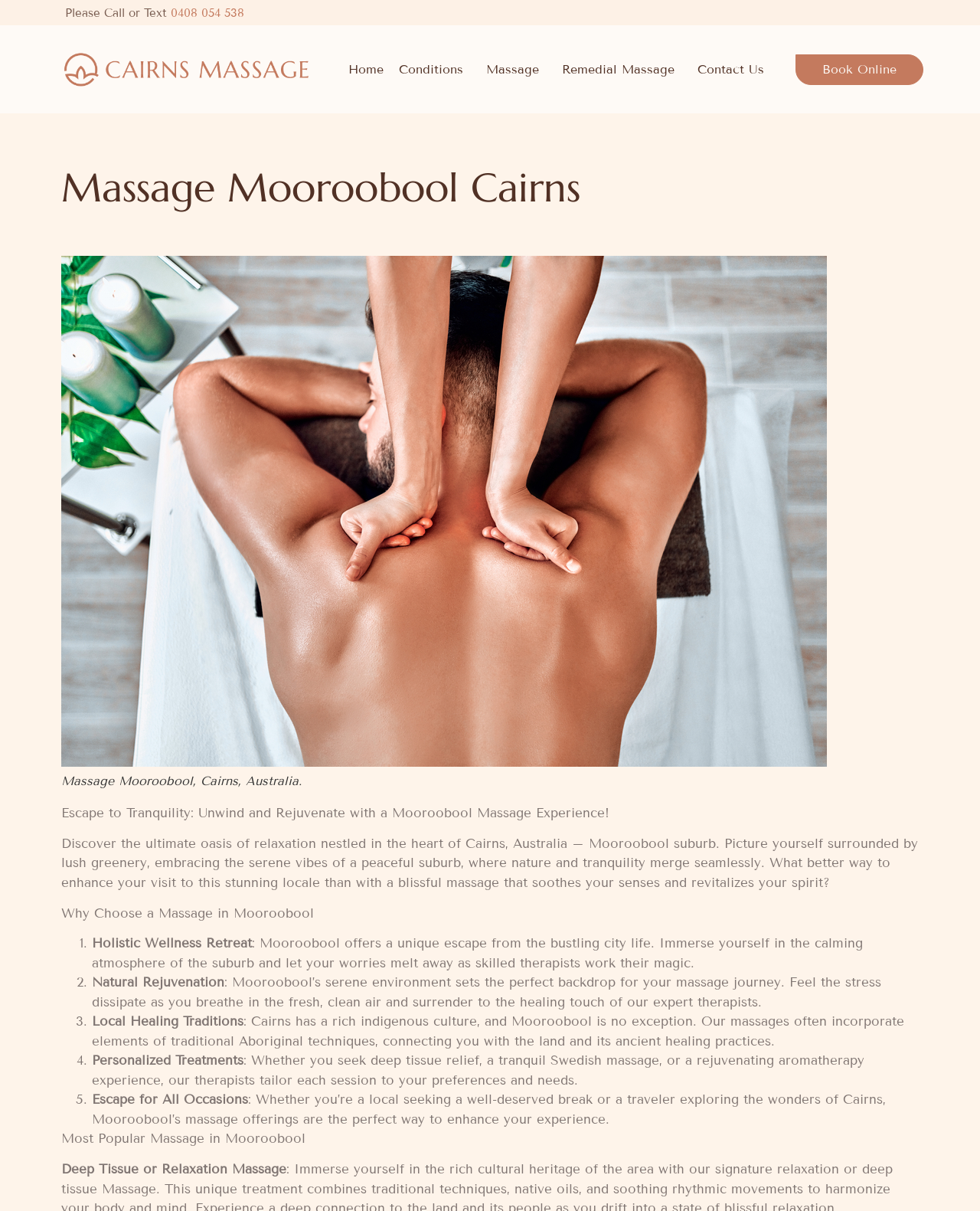What is the name of the logo on the top left of the webpage?
Please provide a single word or phrase in response based on the screenshot.

Cairns Massage logo